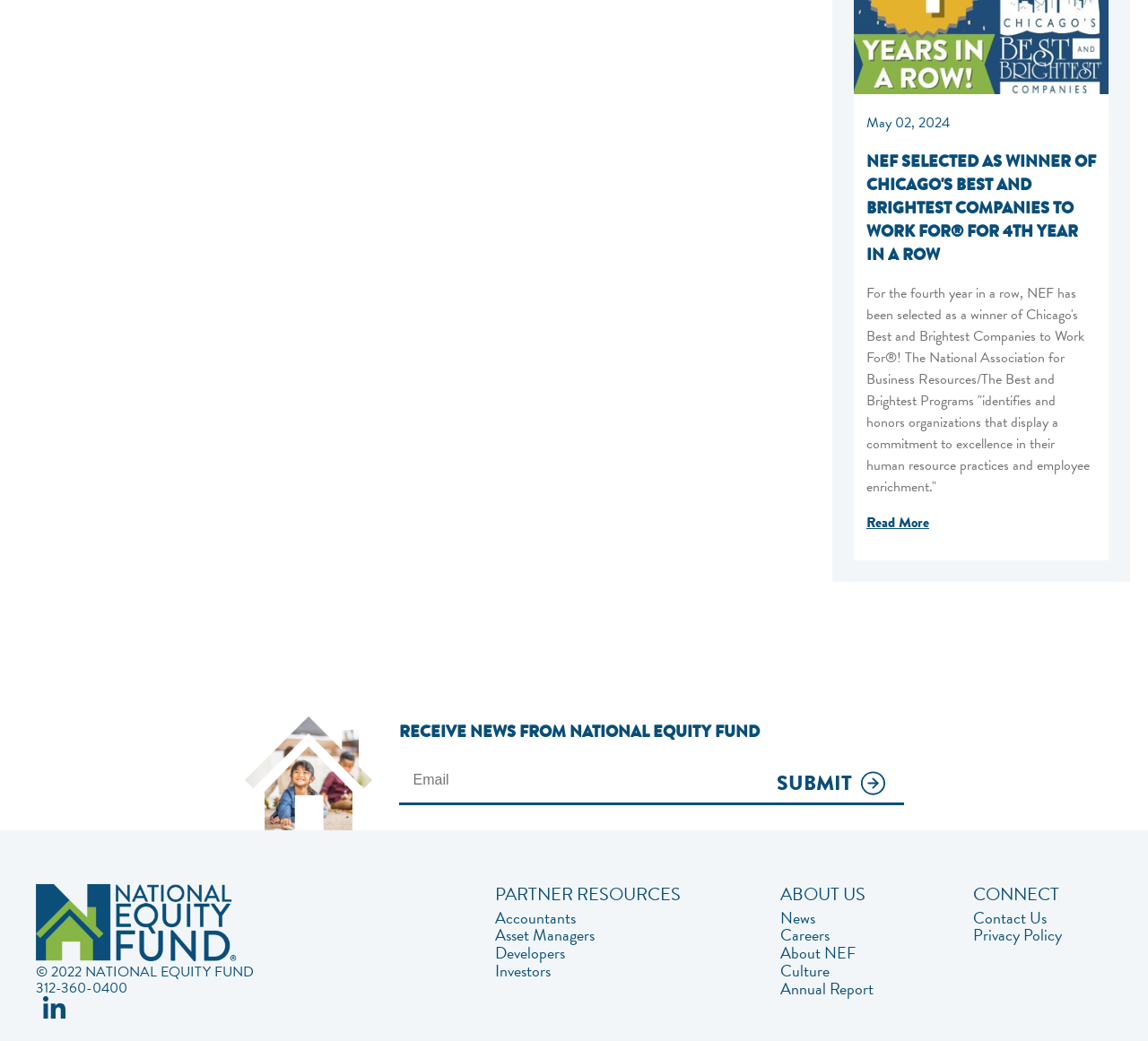What is the date mentioned at the top?
Use the screenshot to answer the question with a single word or phrase.

May 02, 2024